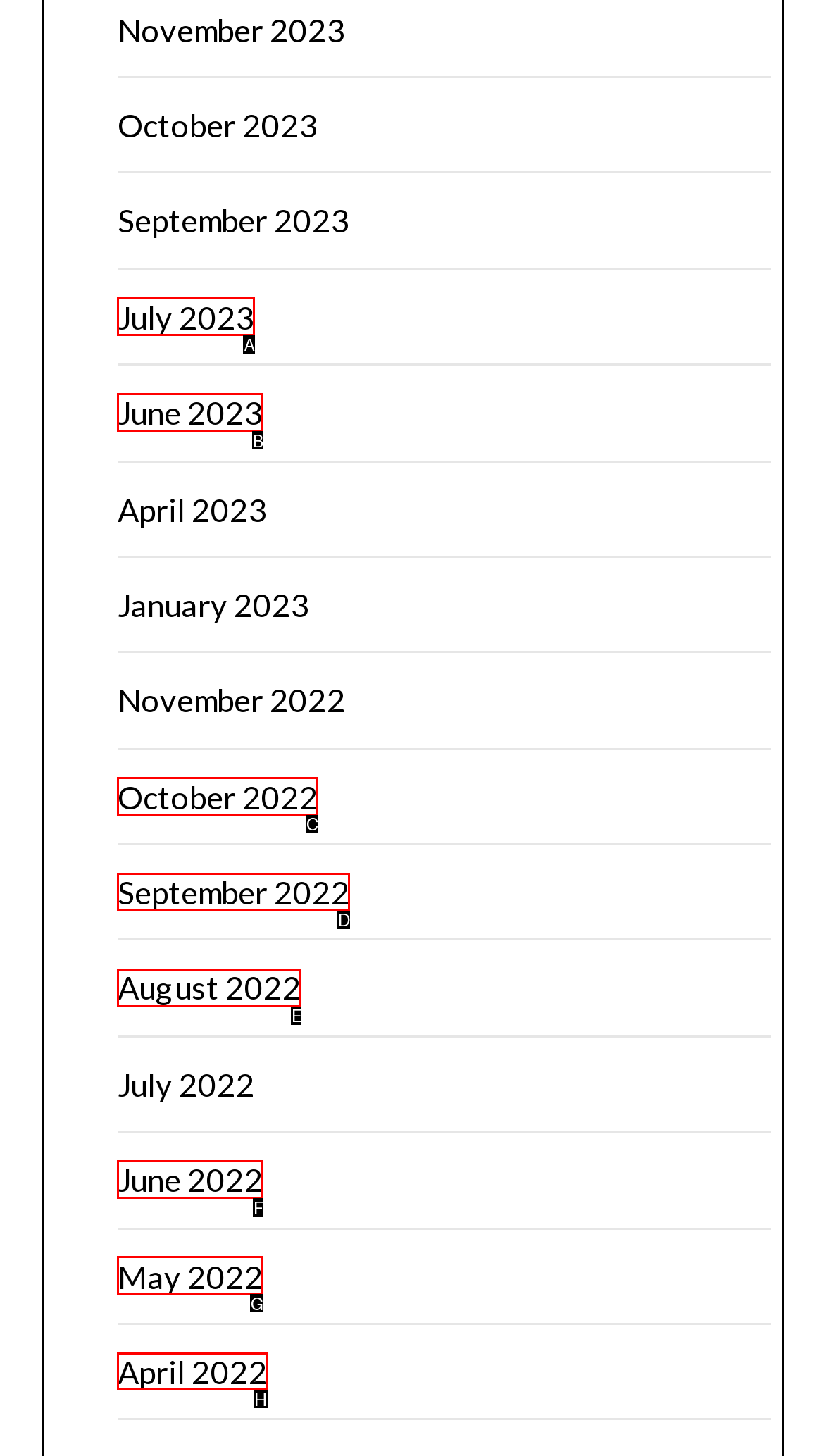Based on the choices marked in the screenshot, which letter represents the correct UI element to perform the task: view April 2022?

H